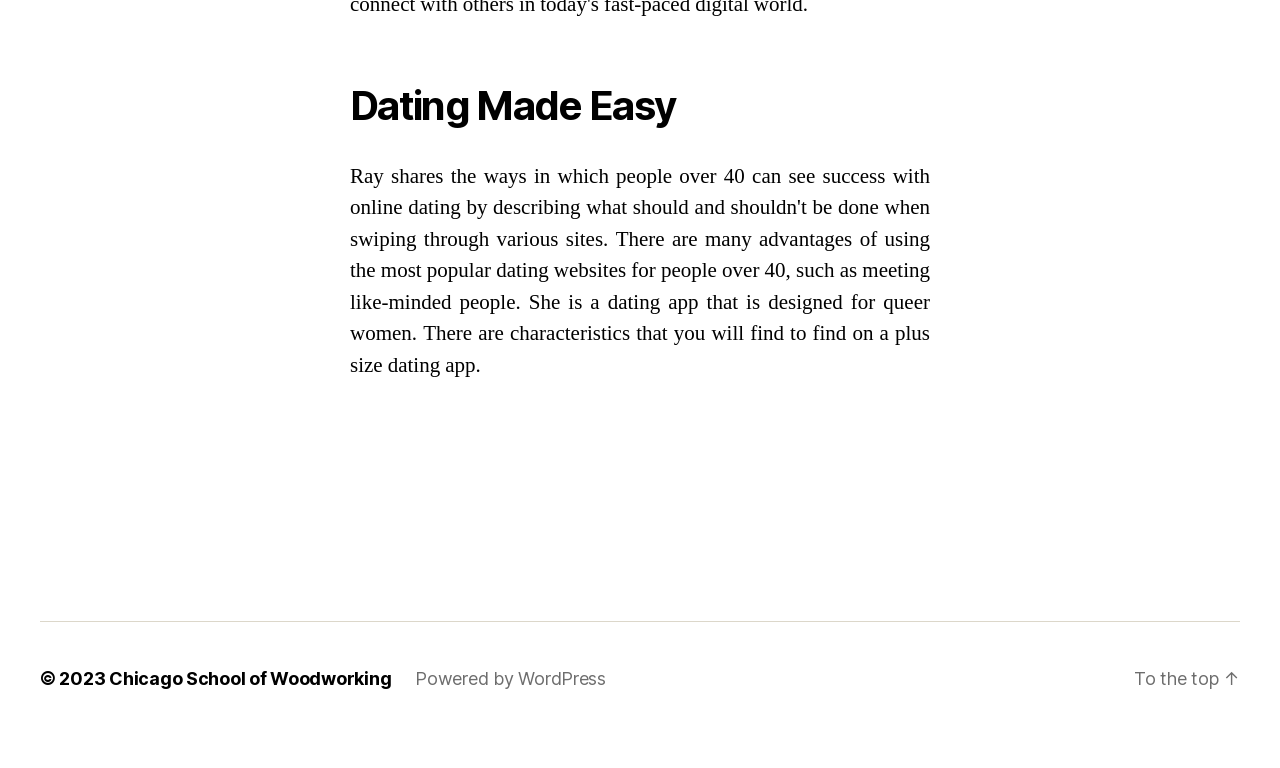What is the purpose of the link 'To the top'?
From the screenshot, provide a brief answer in one word or phrase.

To scroll to the top